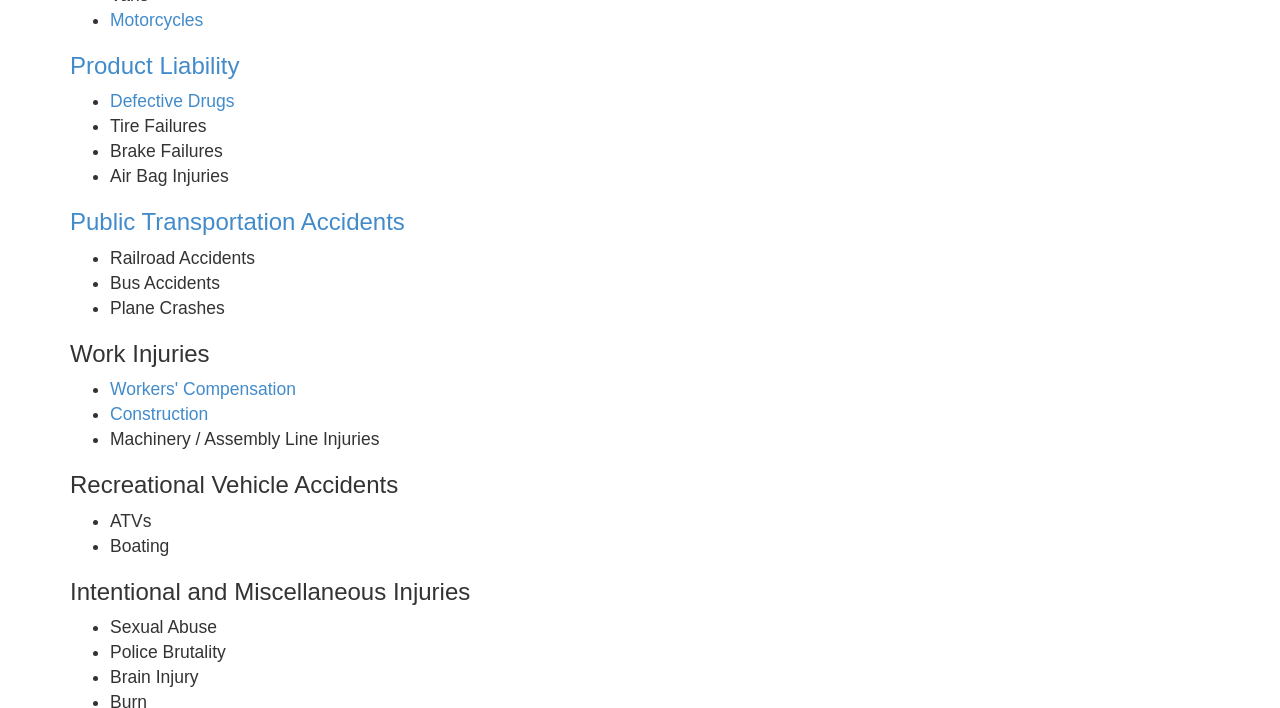Respond with a single word or phrase for the following question: 
What type of accident is mentioned in the third list item?

Tire Failures